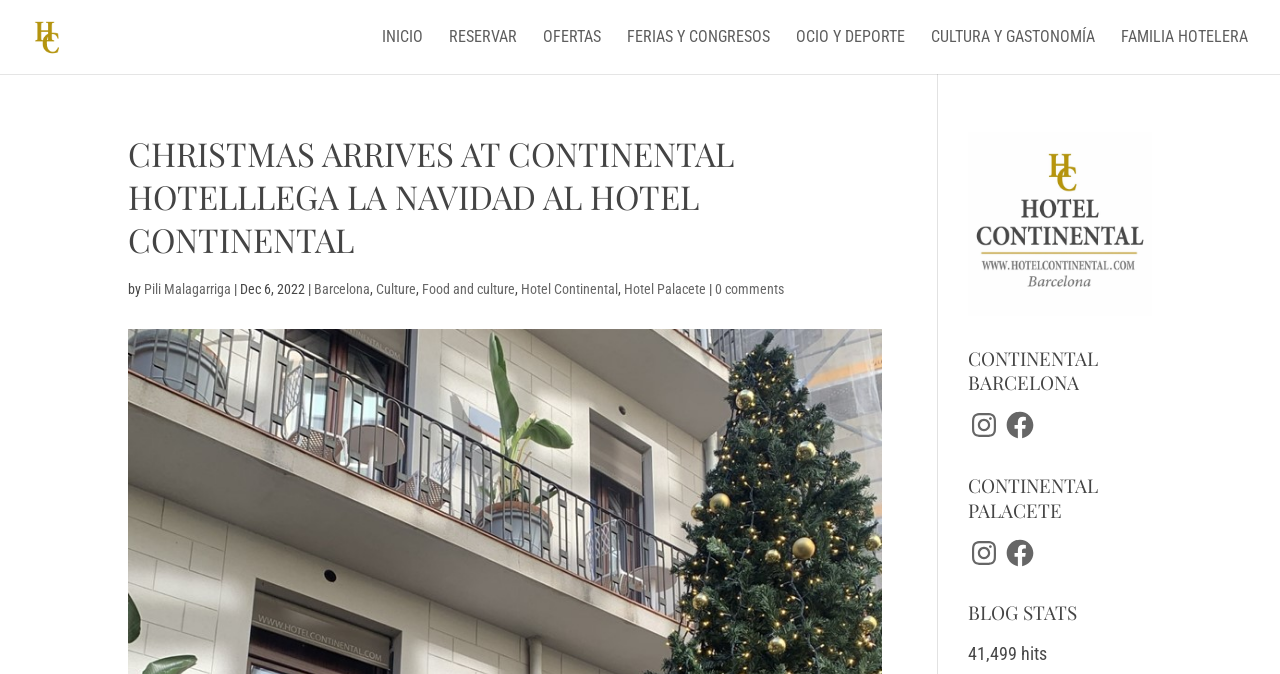How many blog hits are mentioned?
Please respond to the question with a detailed and well-explained answer.

I found the statistic '41,499 hits' in the 'BLOG STATS' section, which indicates the number of hits on the blog.